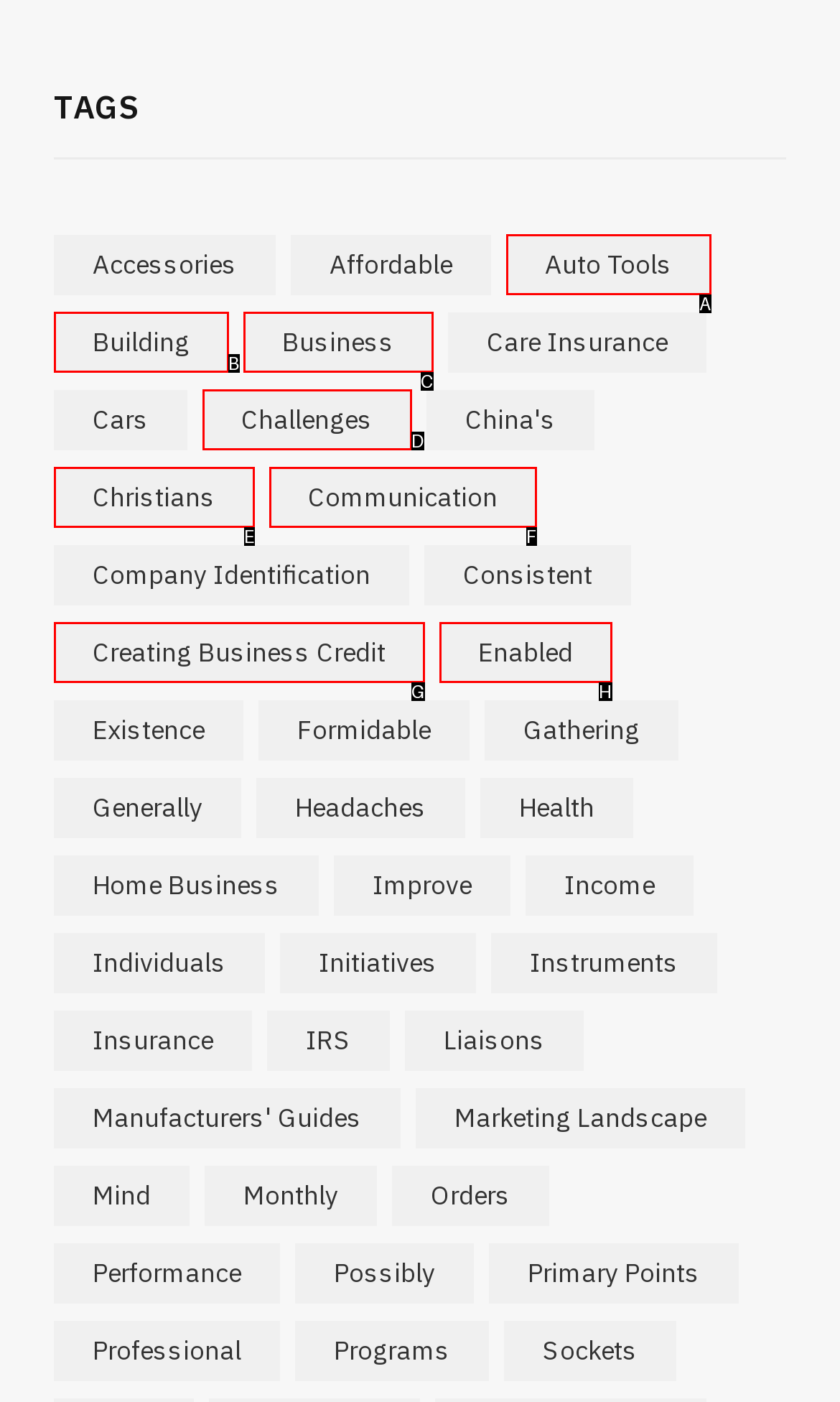Given the description: creating business credit, identify the matching HTML element. Provide the letter of the correct option.

G